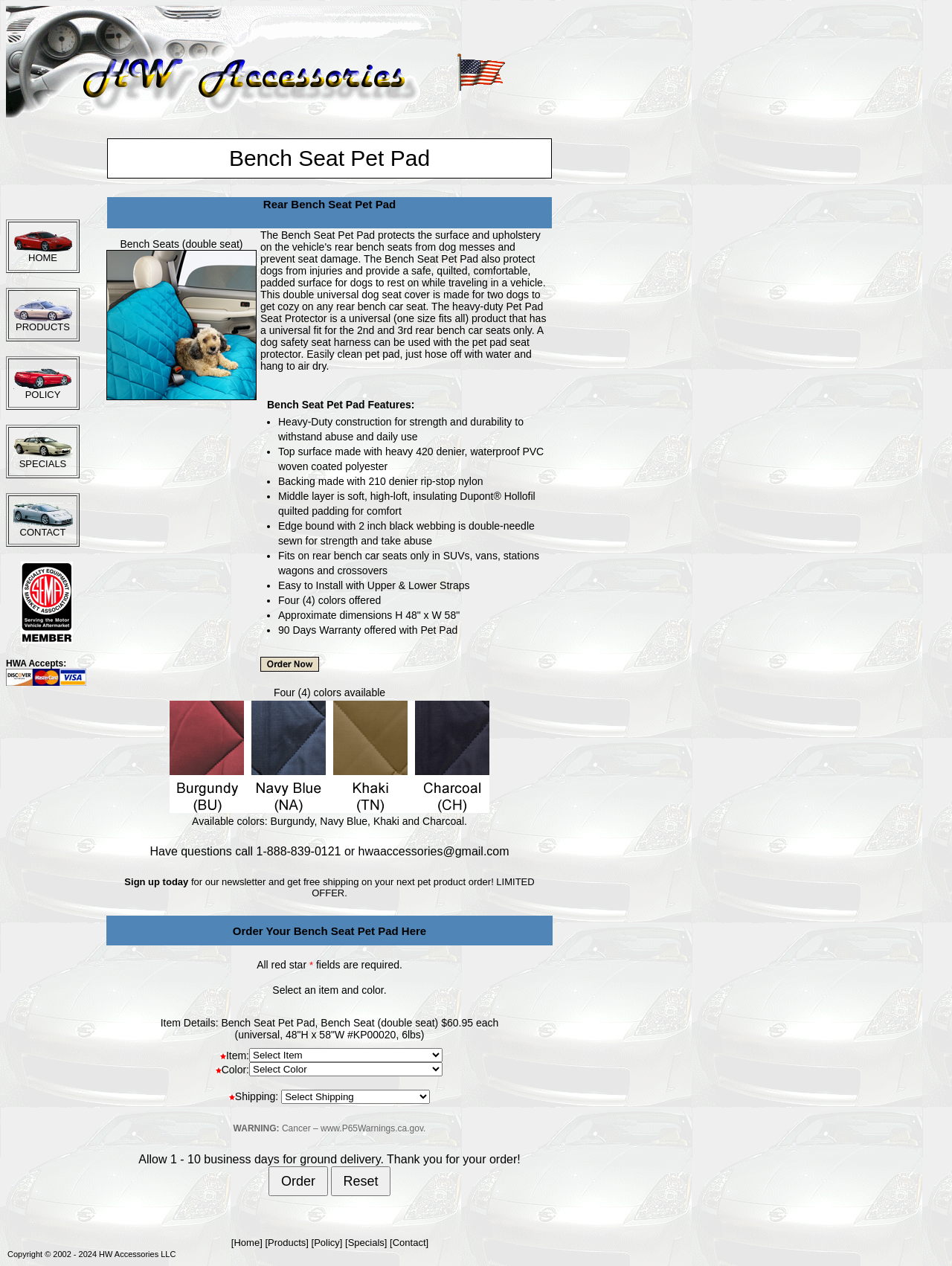Locate the bounding box coordinates of the element's region that should be clicked to carry out the following instruction: "click the CONTACT link". The coordinates need to be four float numbers between 0 and 1, i.e., [left, top, right, bottom].

[0.014, 0.408, 0.076, 0.418]